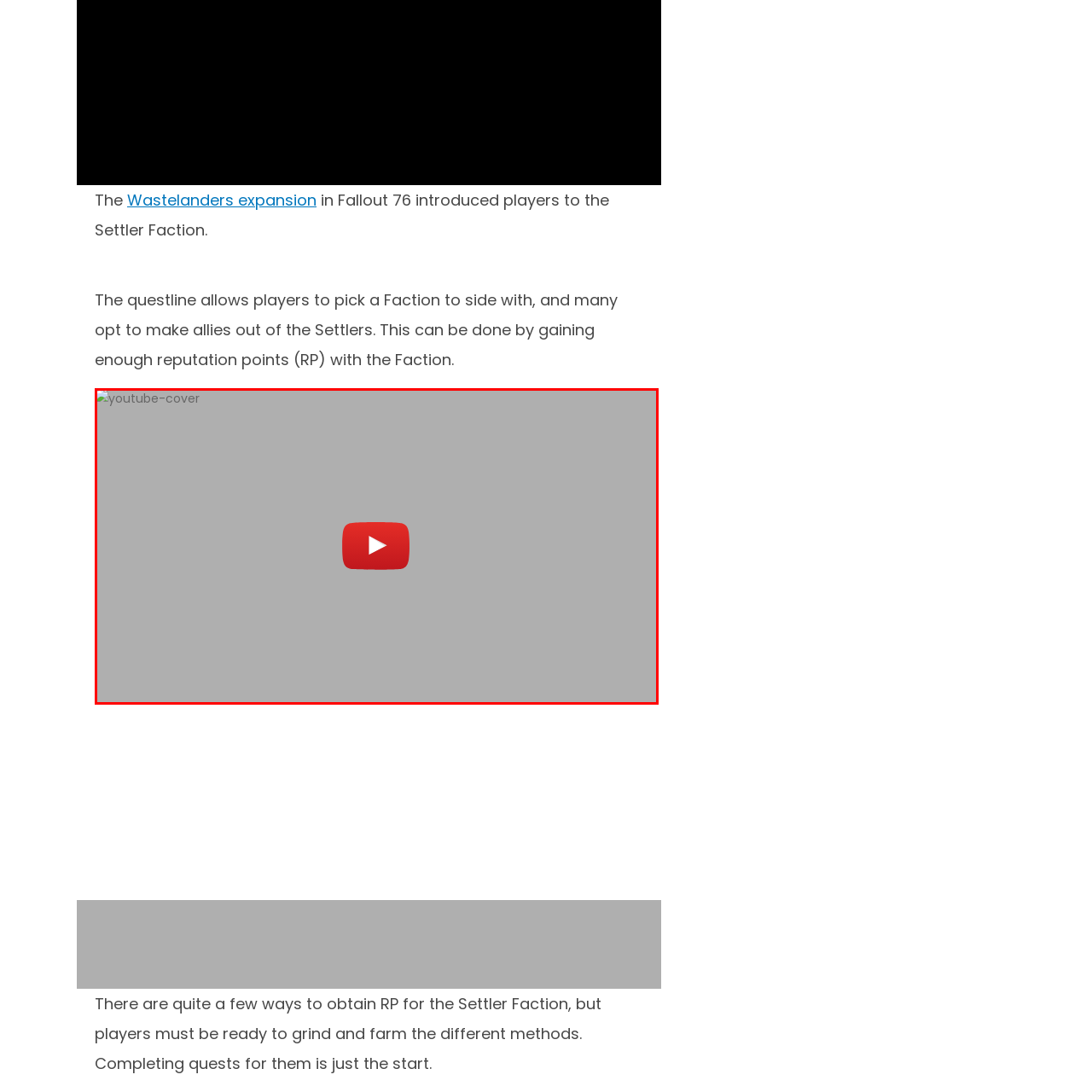Analyze the image encased in the red boundary, What is the primary focus of the video according to the thumbnail?
 Respond using a single word or phrase.

Gameplay mechanics and strategies